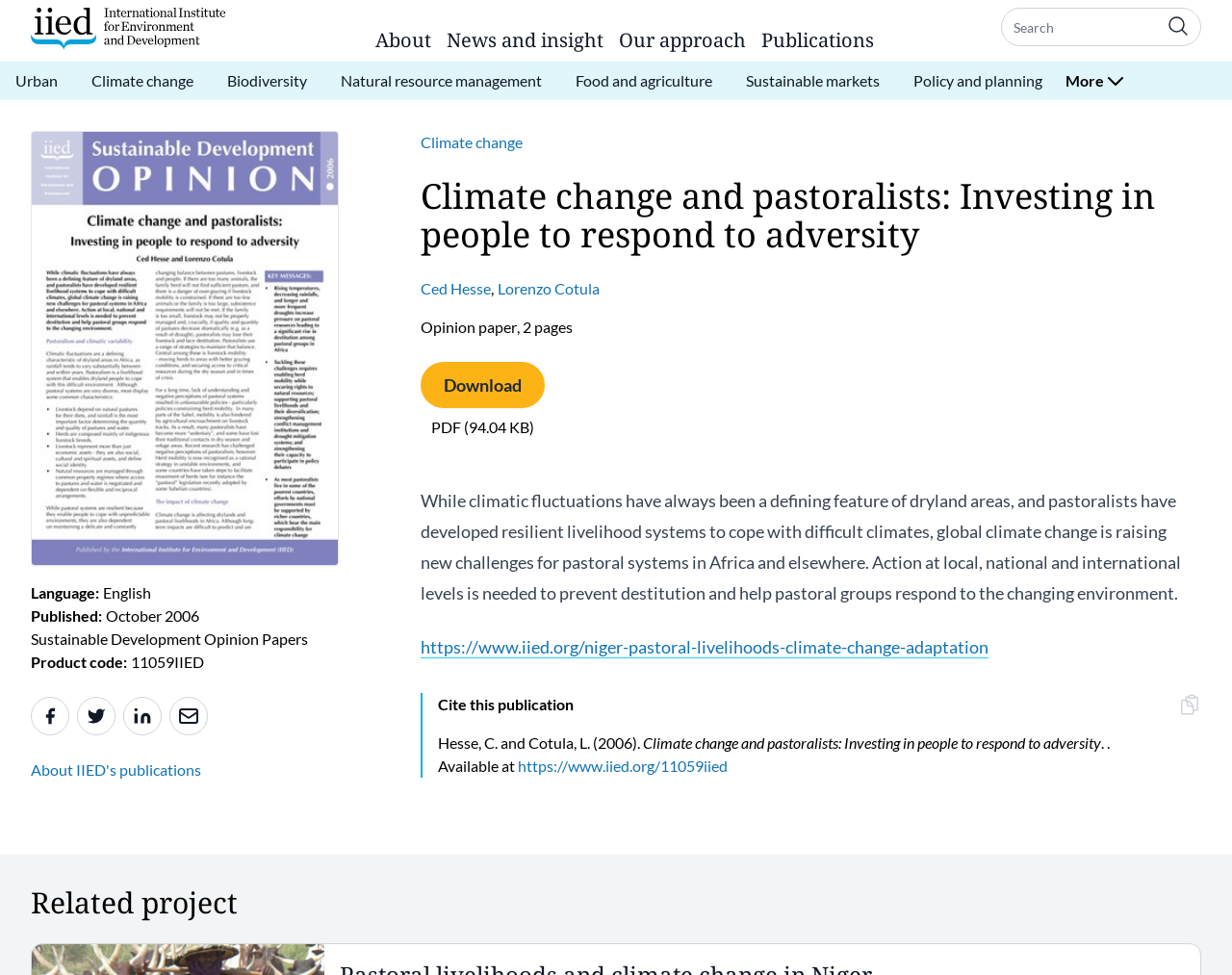Give a concise answer using one word or a phrase to the following question:
What is the theme of the publication?

Climate change